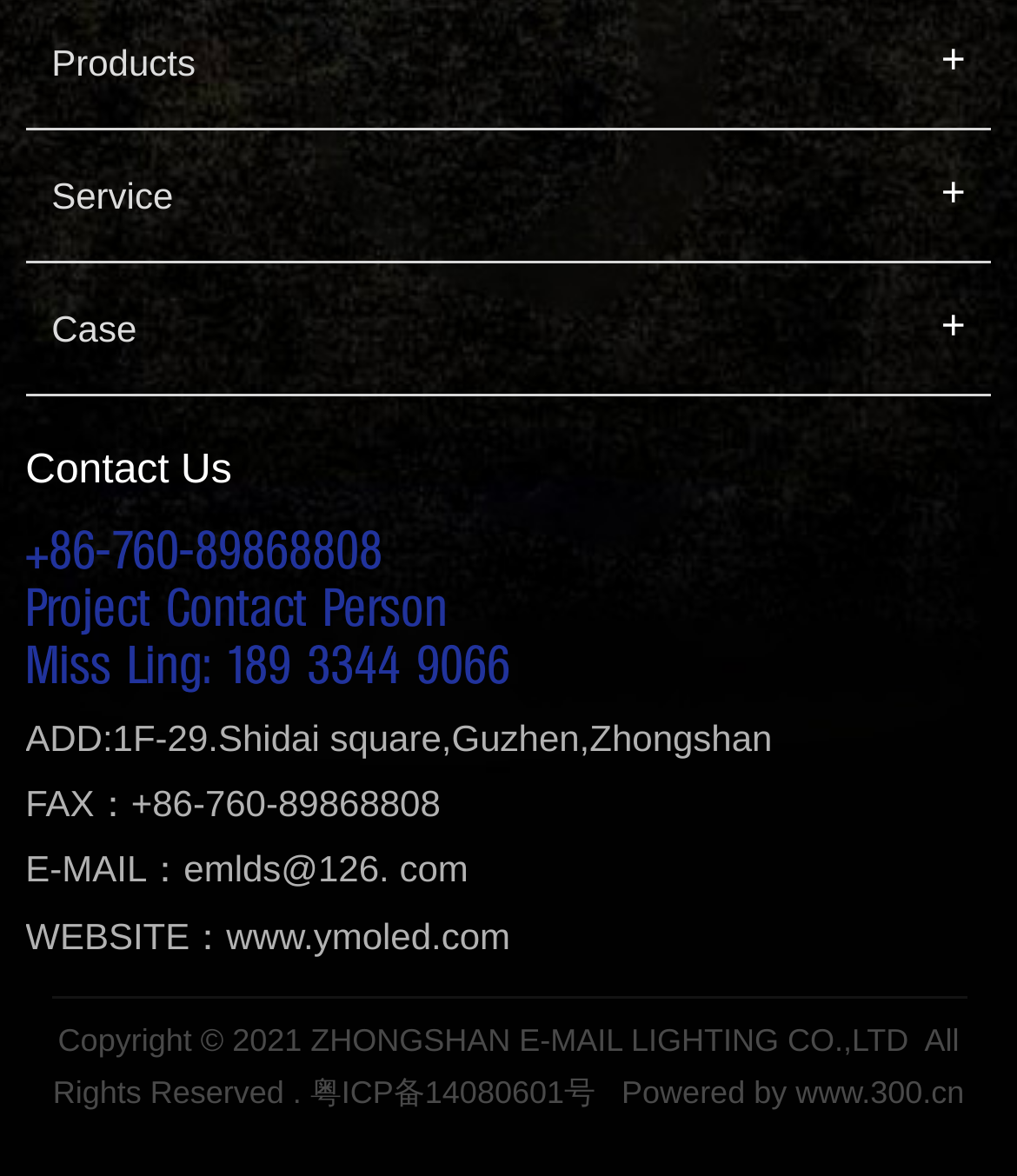What is the company's email address?
Please respond to the question with a detailed and thorough explanation.

The company's email address can be found in the 'Contact Us' section, which is located at the top of the webpage. The email address is provided as a link, and it is emlds@126.com.